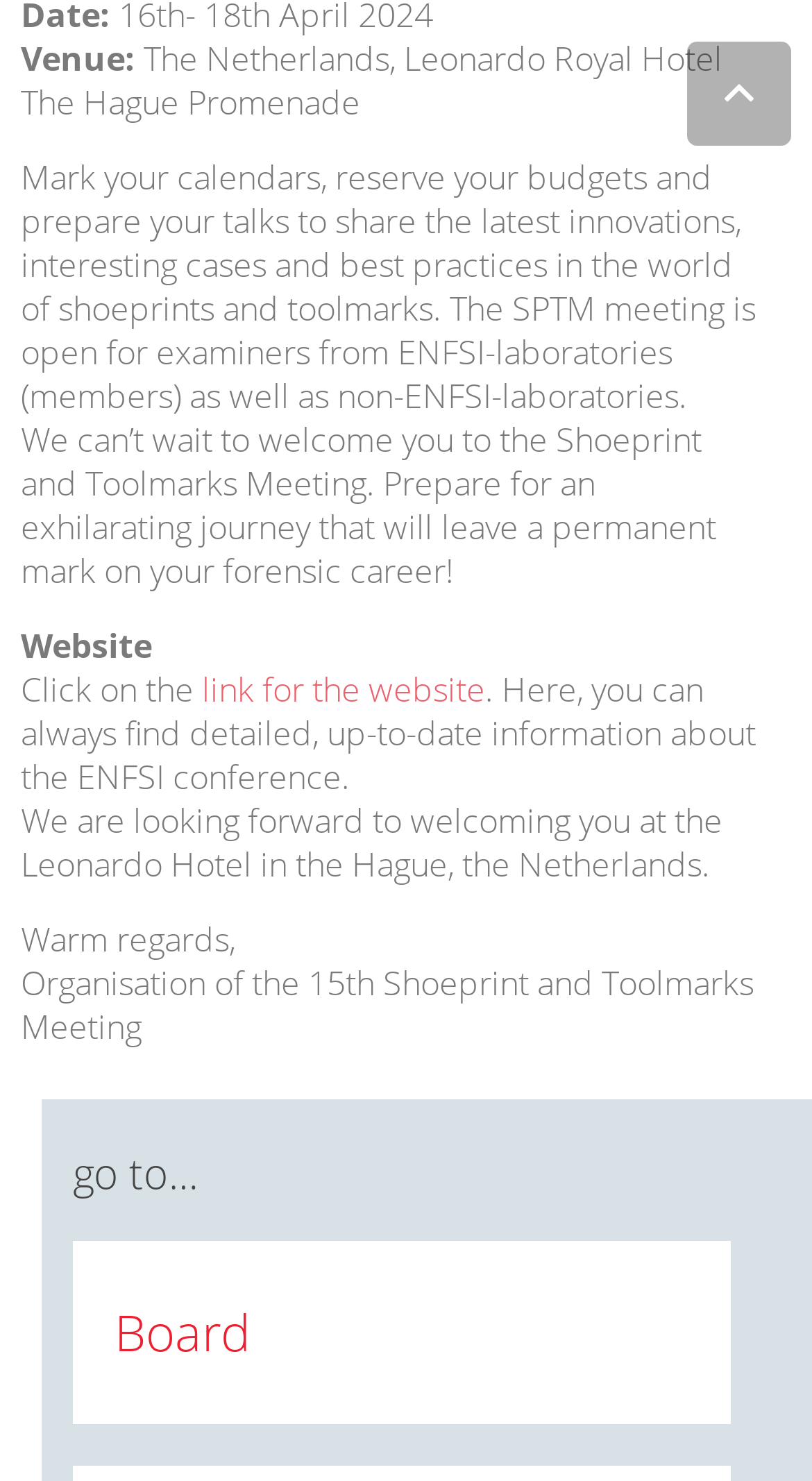Who is organizing the 15th Shoeprint and Toolmarks Meeting?
Please look at the screenshot and answer using one word or phrase.

Organisation of the 15th Shoeprint and Toolmarks Meeting